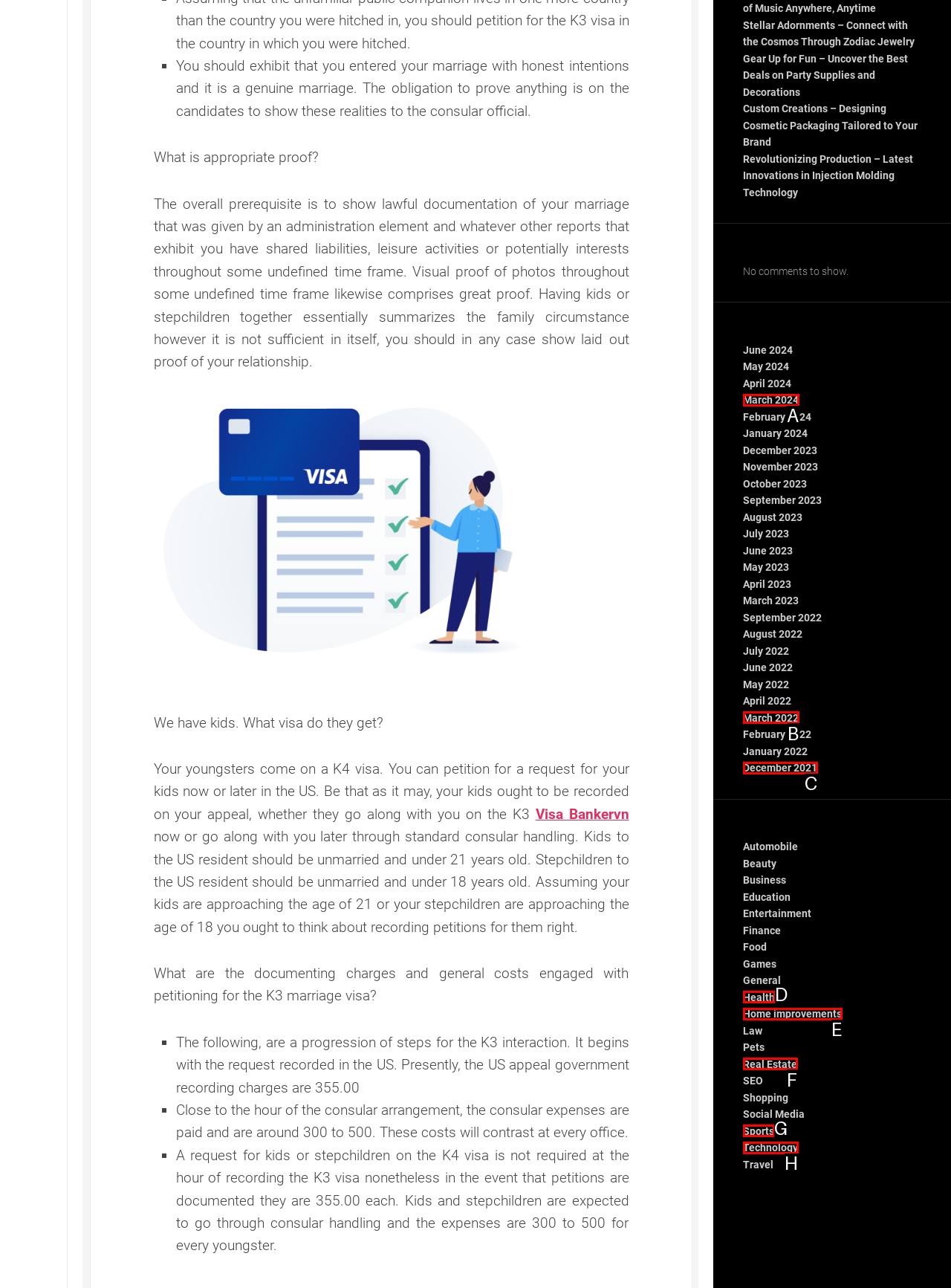Identify which HTML element matches the description: aria-label="Email Address" name="email" placeholder="Email Address"
Provide your answer in the form of the letter of the correct option from the listed choices.

None